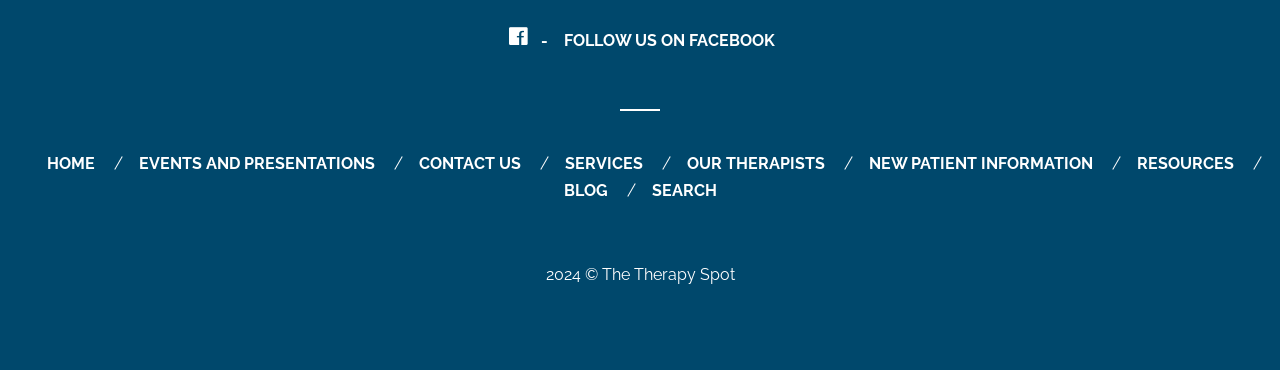Determine the coordinates of the bounding box for the clickable area needed to execute this instruction: "read the blog".

[0.425, 0.489, 0.49, 0.54]